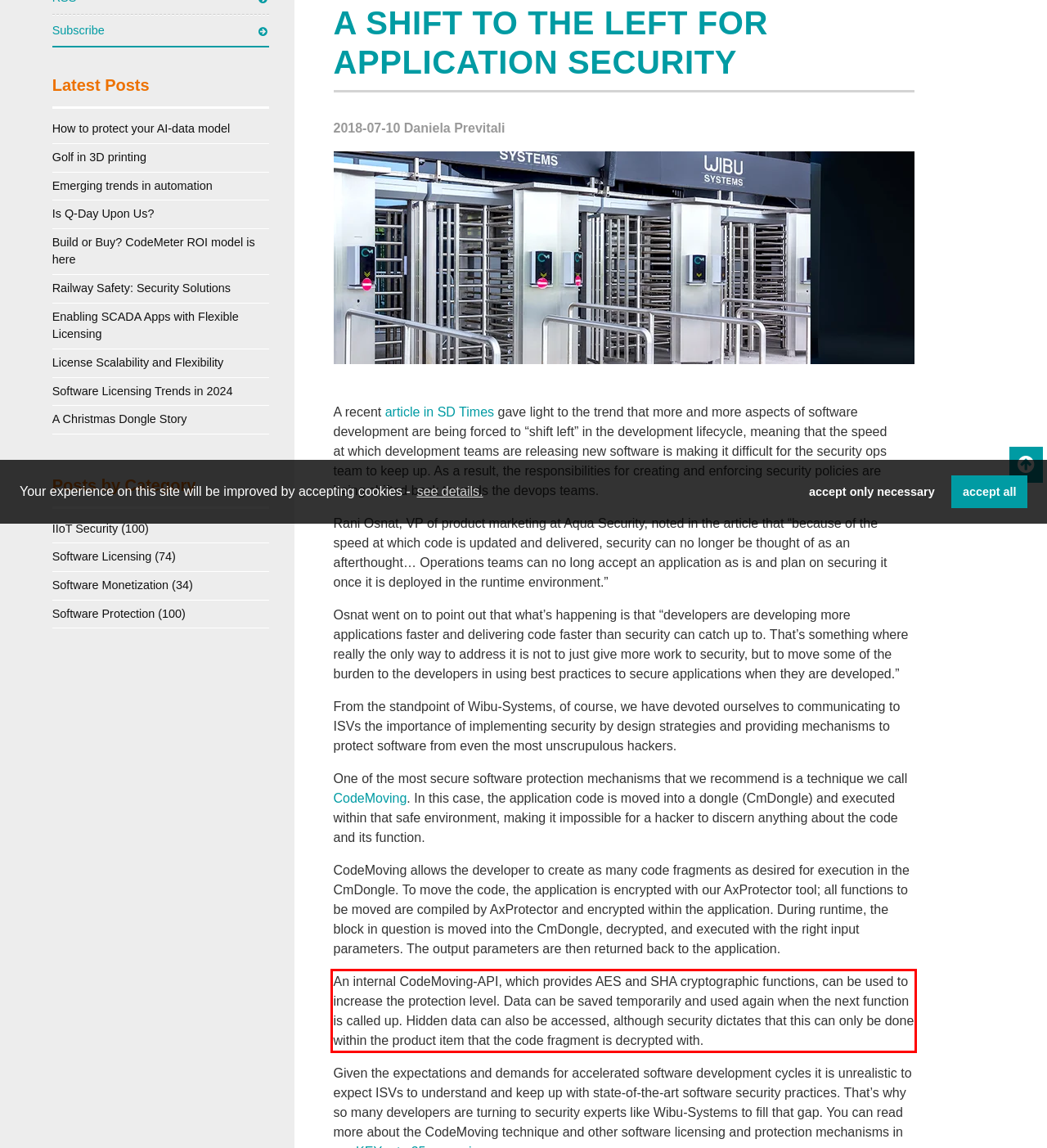Using OCR, extract the text content found within the red bounding box in the given webpage screenshot.

An internal CodeMoving-API, which provides AES and SHA cryptographic functions, can be used to increase the protection level. Data can be saved temporarily and used again when the next function is called up. Hidden data can also be accessed, although security dictates that this can only be done within the product item that the code fragment is decrypted with.